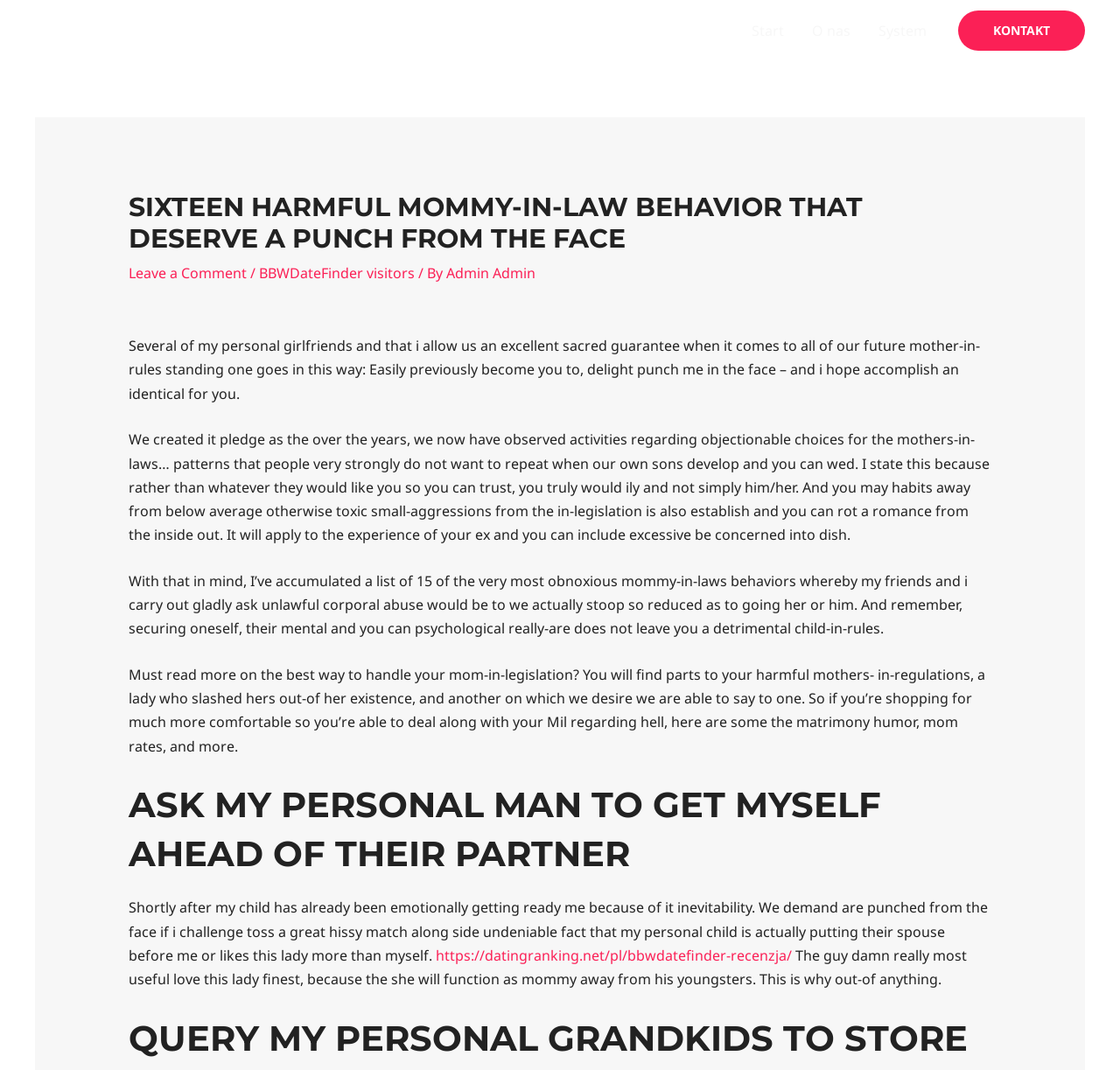Determine the bounding box for the HTML element described here: "BBWDateFinder visitors". The coordinates should be given as [left, top, right, bottom] with each number being a float between 0 and 1.

[0.231, 0.246, 0.37, 0.264]